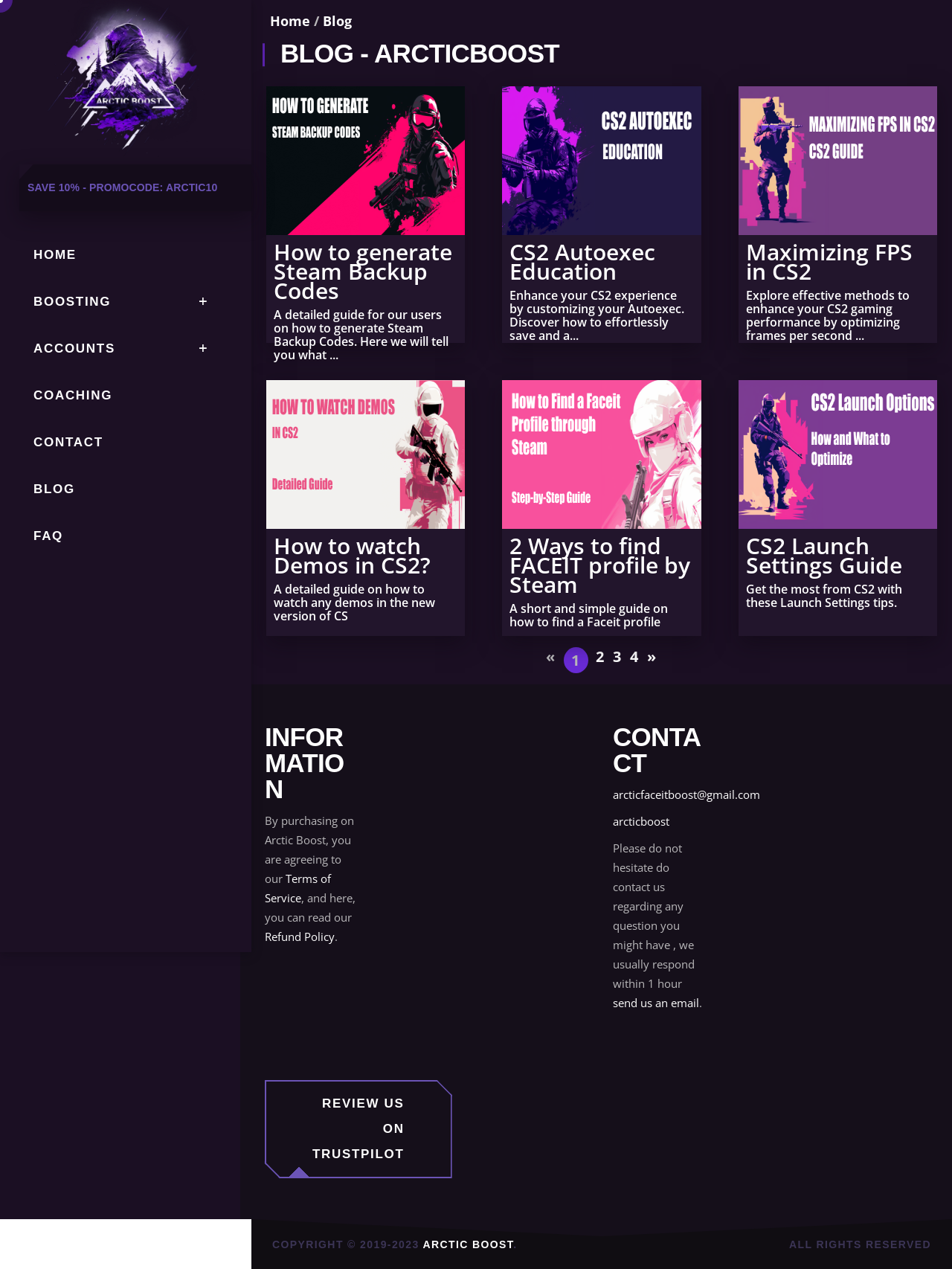Describe all the visual and textual components of the webpage comprehensively.

This webpage is about ArcticBoost, a platform that provides CS2 boosting services, sells accounts, and offers useful articles related to CS2. At the top-left corner, there is a complementary section with three images, a search bar, and a promotional code "ARCTIC10" for a 10% discount. Below this section, there is a navigation menu with links to HOME, BOOSTING, ACCOUNTS, COACHING, CONTACT, BLOG, and FAQ.

On the right side of the navigation menu, there is a secondary navigation menu with links to Home, a separator, and Blog. Below this, there is a heading "BLOG - ARCTICBOOST" followed by a list of six article links with descriptive text, including "How to generate Steam Backup Codes", "CS2 Autoexec Education", and "Maximizing FPS in CS2". These articles are arranged in two columns.

At the bottom of the page, there are three sections: INFORMATION, CONTACT, and a section with a link to review the website on Trustpilot. The INFORMATION section contains text about the terms of service and refund policy. The CONTACT section provides an email address, a link to a social media profile, and a message encouraging users to contact the website with any questions. The last section has a link to review the website on Trustpilot.

Finally, at the very bottom of the page, there is a copyright notice with the years 2019-2023, a link to Arctic Boost, and a statement that all rights are reserved.